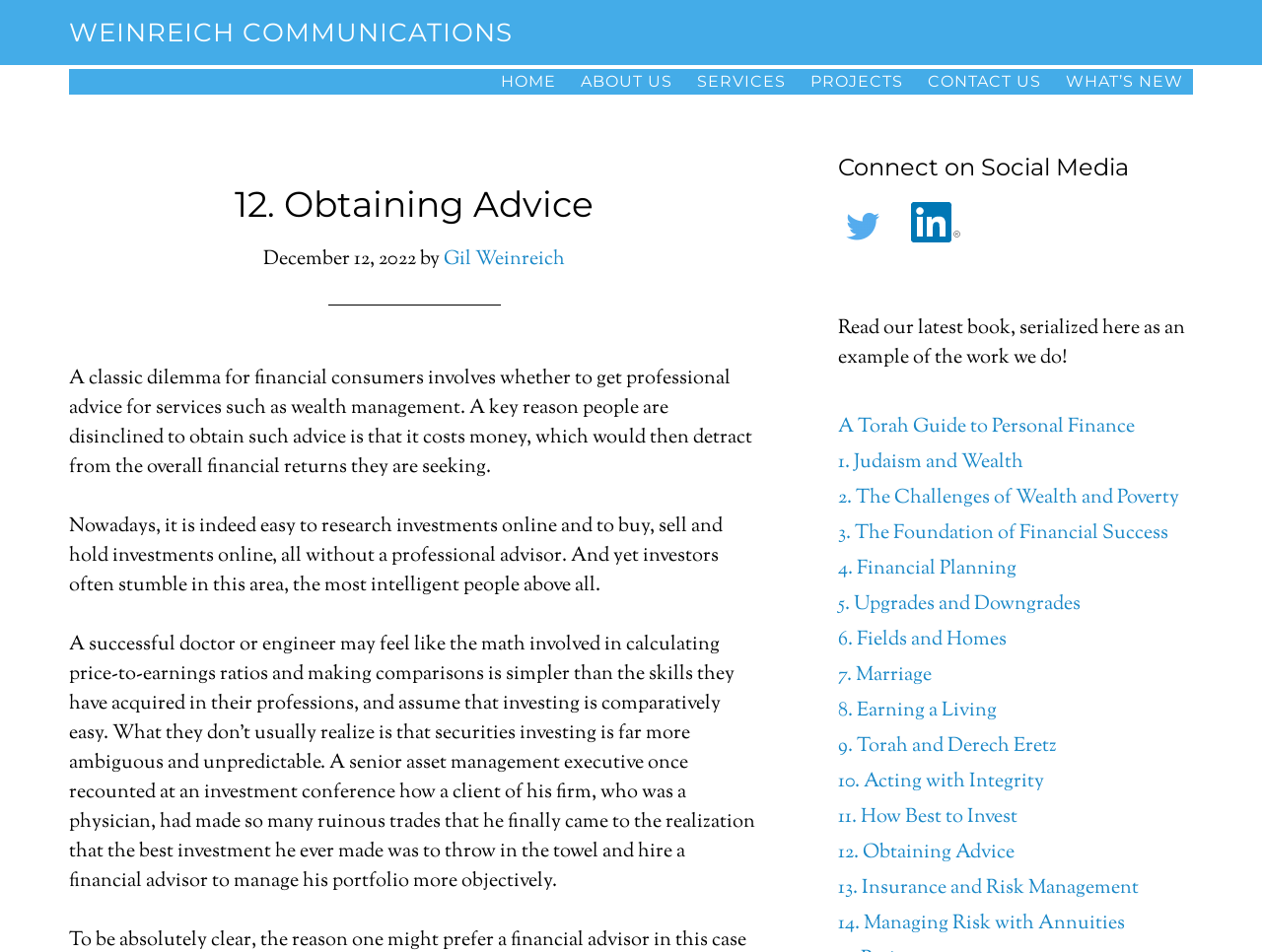Locate the bounding box coordinates of the clickable area to execute the instruction: "Click the Gil Weinreich link". Provide the coordinates as four float numbers between 0 and 1, represented as [left, top, right, bottom].

[0.352, 0.258, 0.448, 0.288]